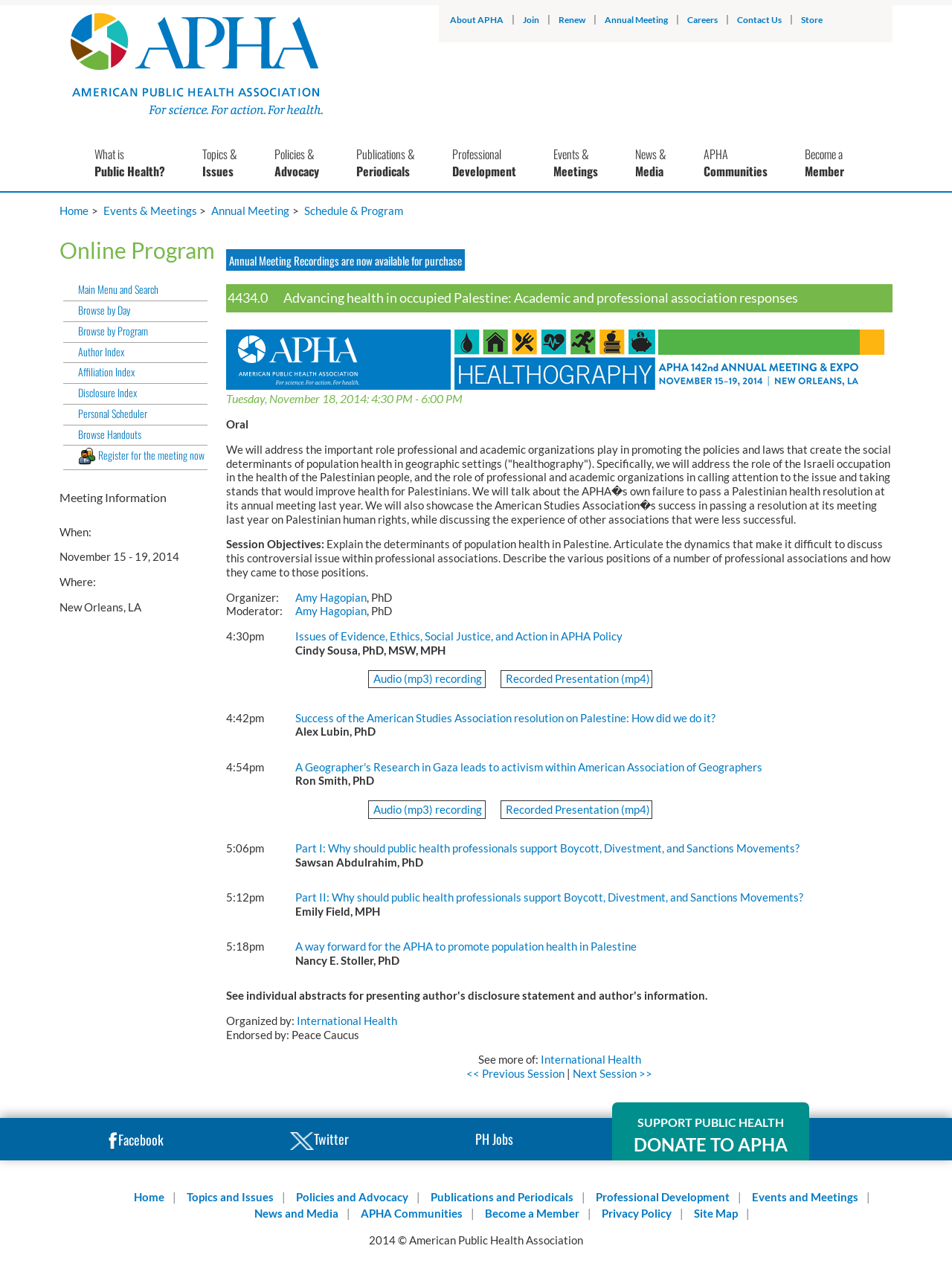How many speakers are there in the session?
Please answer the question as detailed as possible based on the image.

The number of speakers can be determined by counting the number of times the 'StaticText' element appears with a speaker's name, which is 7 in this case.